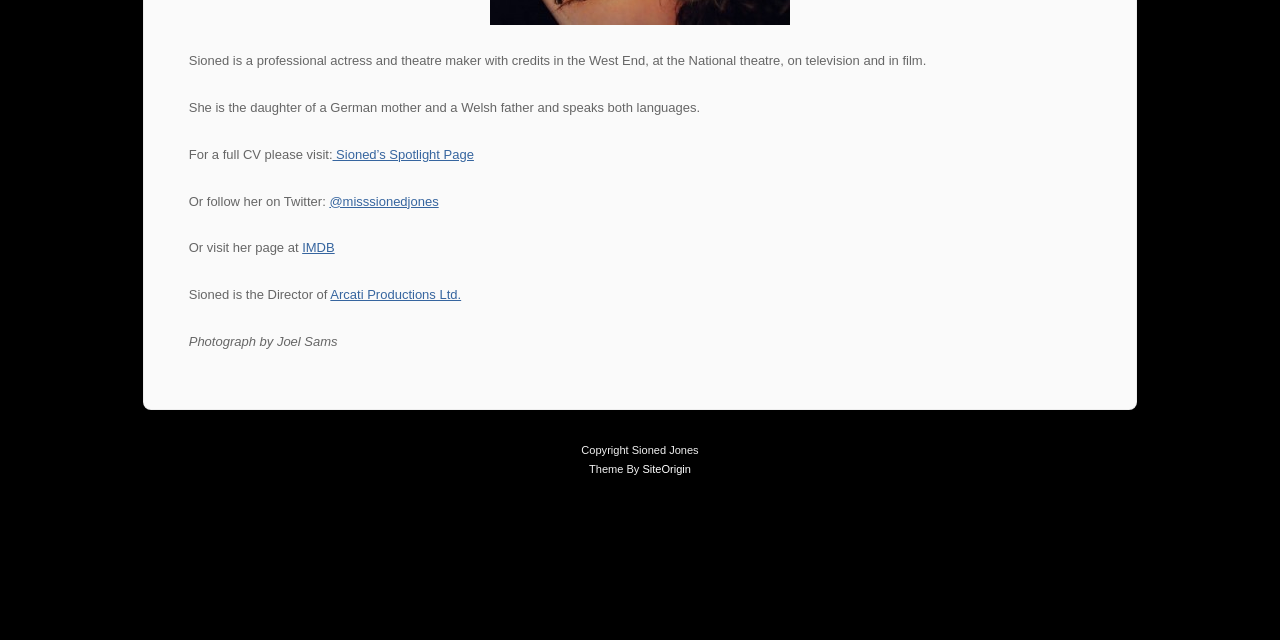Using the provided element description "Arcati Productions Ltd.", determine the bounding box coordinates of the UI element.

[0.258, 0.449, 0.36, 0.472]